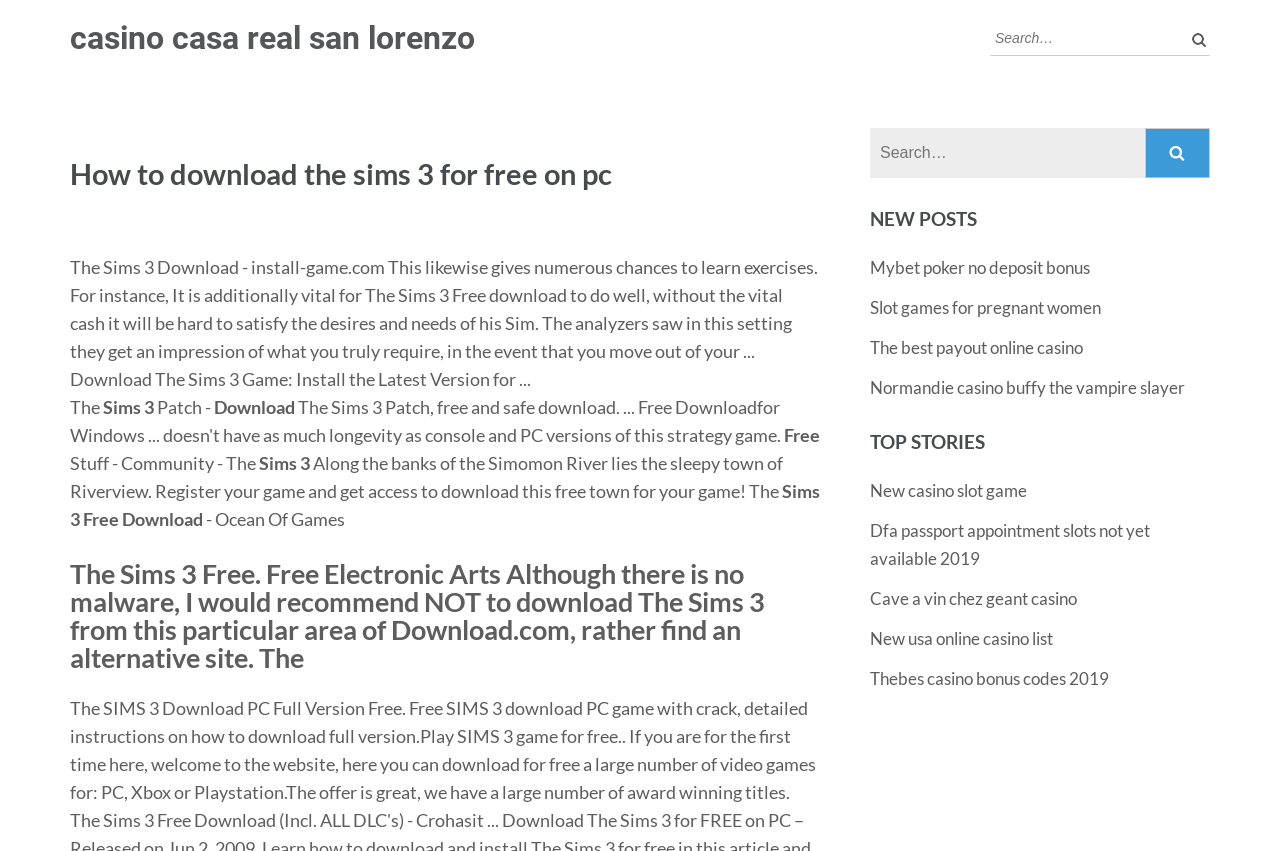Please find the bounding box coordinates in the format (top-left x, top-left y, bottom-right x, bottom-right y) for the given element description. Ensure the coordinates are floating point numbers between 0 and 1. Description: parent_node: Search: value="Search"

[0.895, 0.15, 0.945, 0.209]